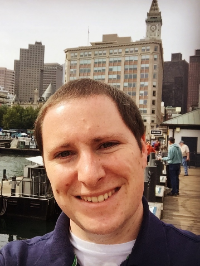What is Patrick Mannion associated with?
Please answer the question with a single word or phrase, referencing the image.

Book 'A Land of Dreams'